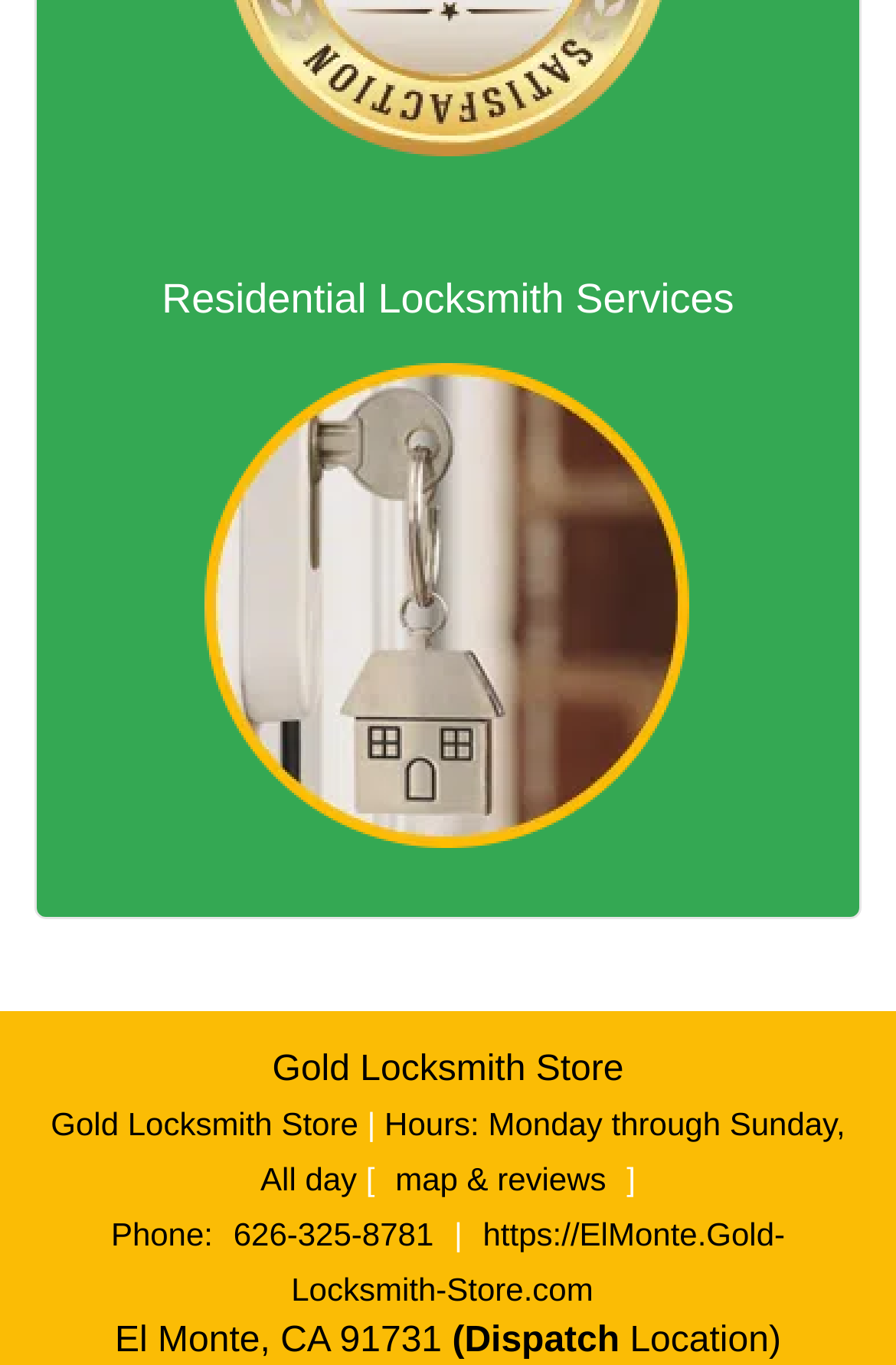Specify the bounding box coordinates of the element's area that should be clicked to execute the given instruction: "Visit https://ElMonte.Gold-Locksmith-Store.com". The coordinates should be four float numbers between 0 and 1, i.e., [left, top, right, bottom].

[0.325, 0.891, 0.876, 0.959]